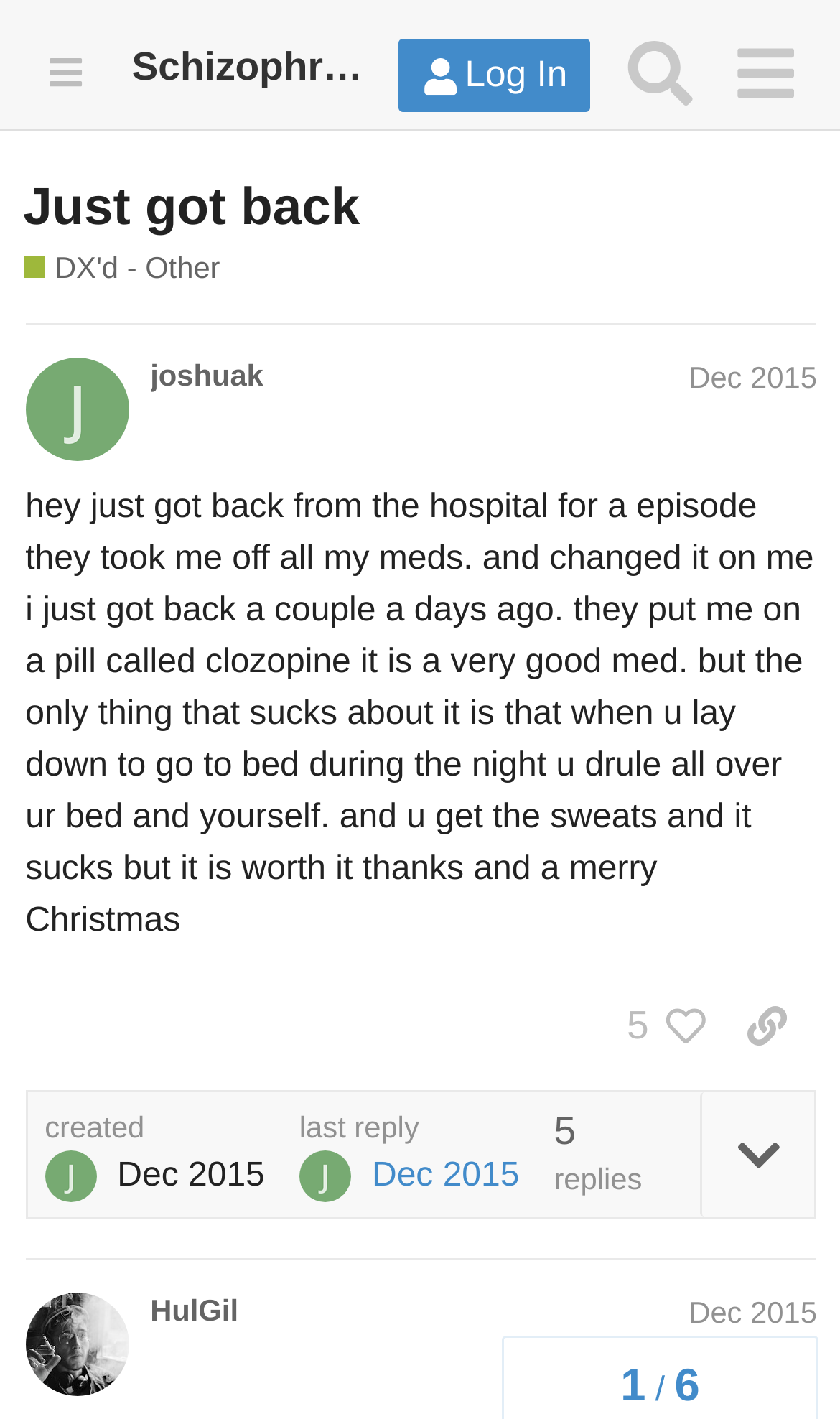Give a succinct answer to this question in a single word or phrase: 
How many people liked the first post?

5 people